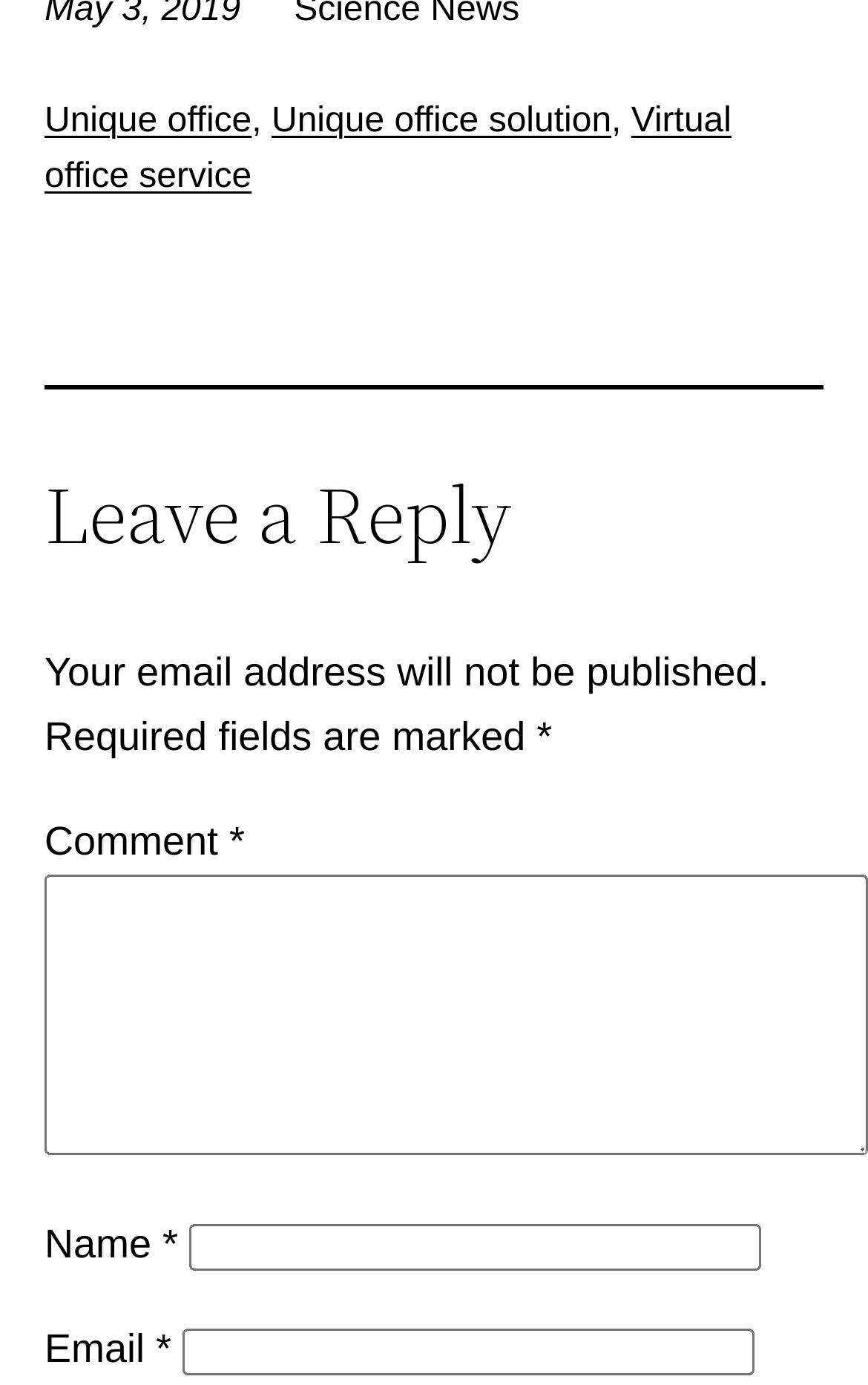Based on the element description "Virtual office service", predict the bounding box coordinates of the UI element.

[0.051, 0.073, 0.843, 0.142]